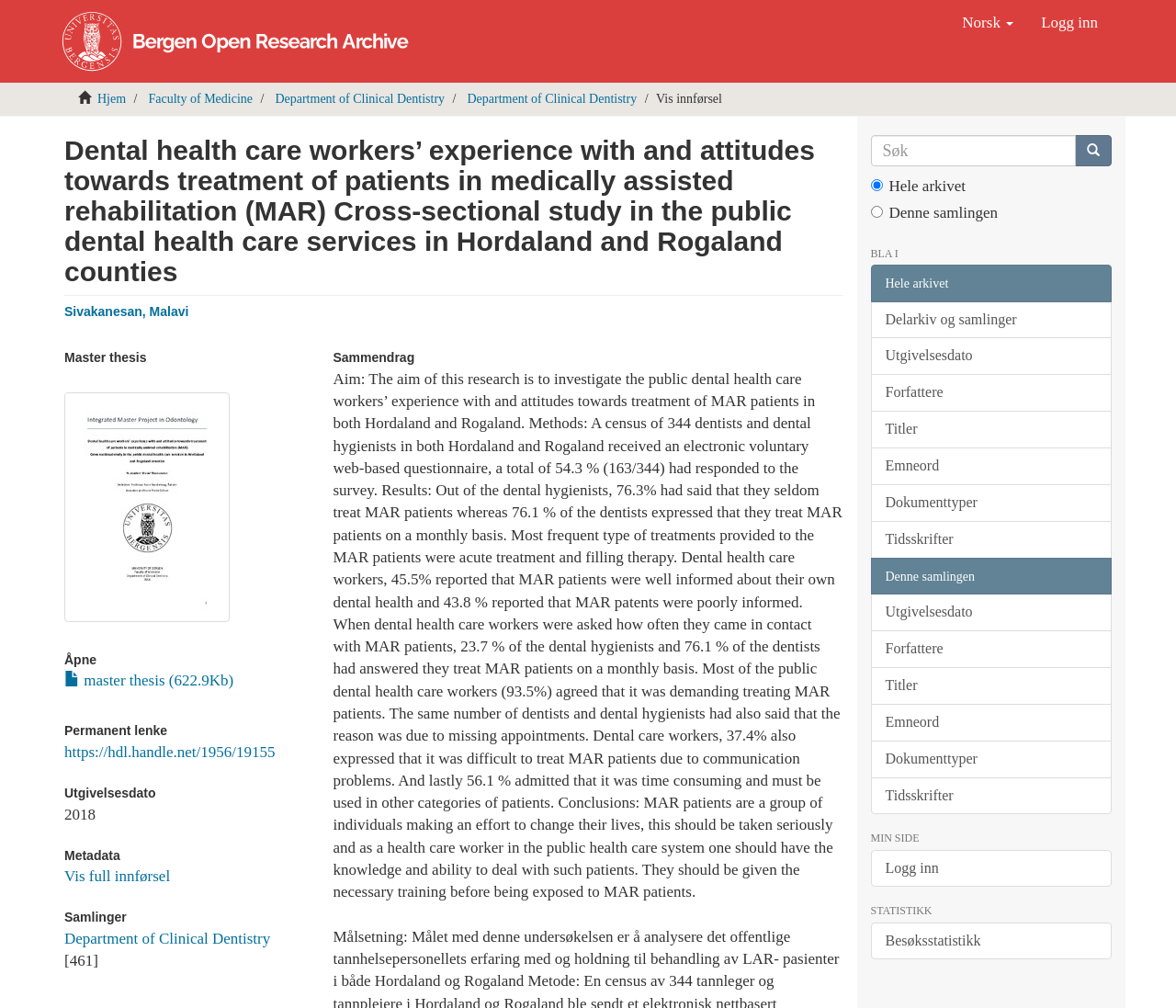Please identify the bounding box coordinates of the element that needs to be clicked to perform the following instruction: "Open the master thesis".

[0.055, 0.667, 0.199, 0.684]